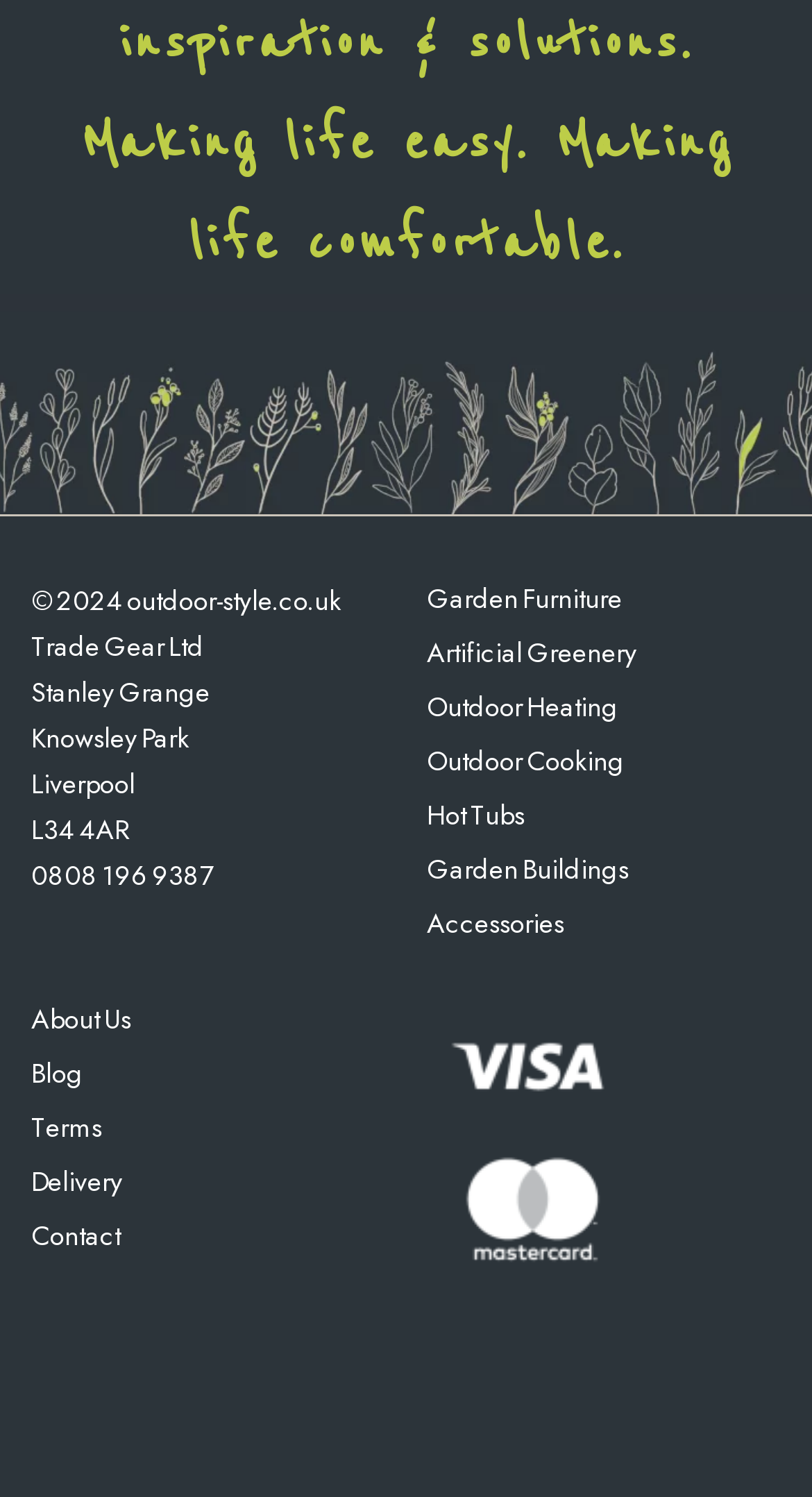Predict the bounding box of the UI element that fits this description: "0808 196 9387".

[0.038, 0.571, 0.264, 0.597]